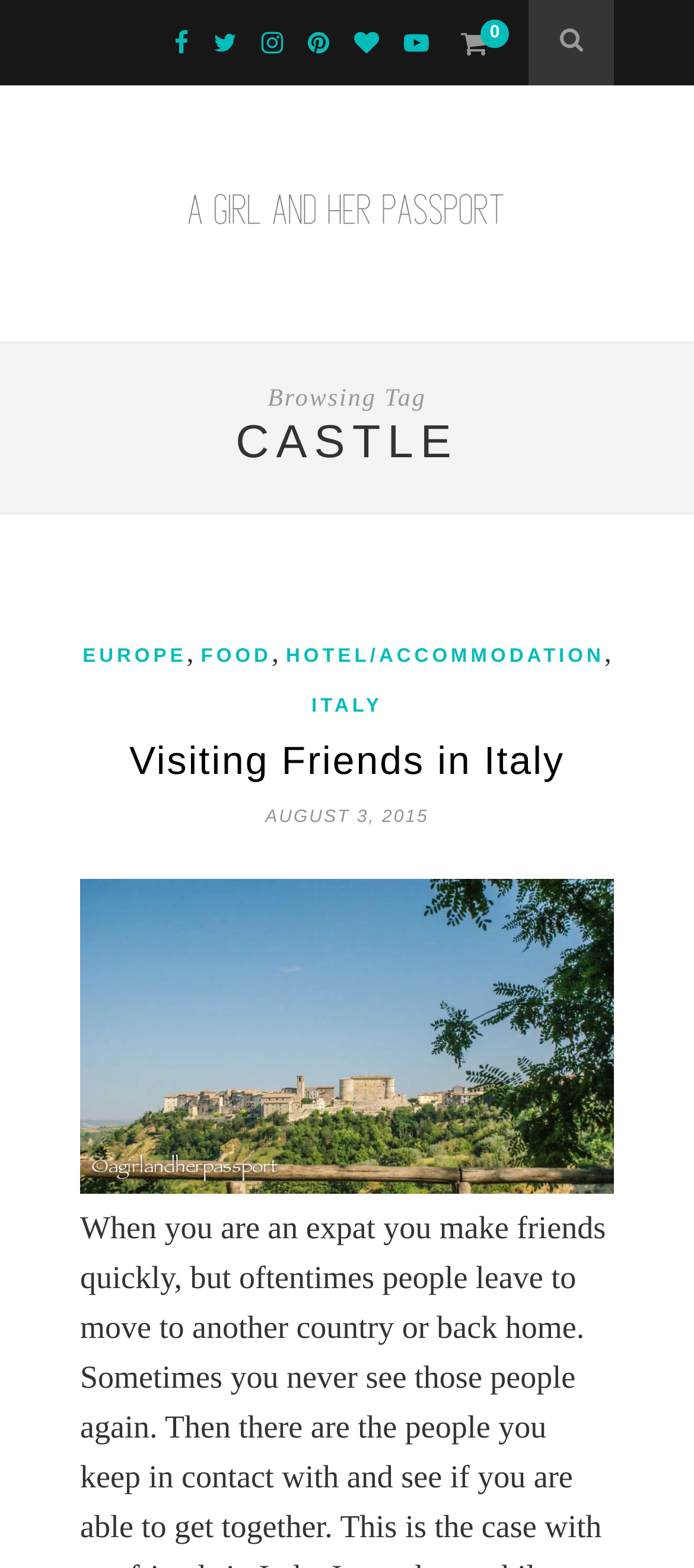Can you show the bounding box coordinates of the region to click on to complete the task described in the instruction: "Go to the CASTLE page"?

[0.0, 0.264, 1.0, 0.299]